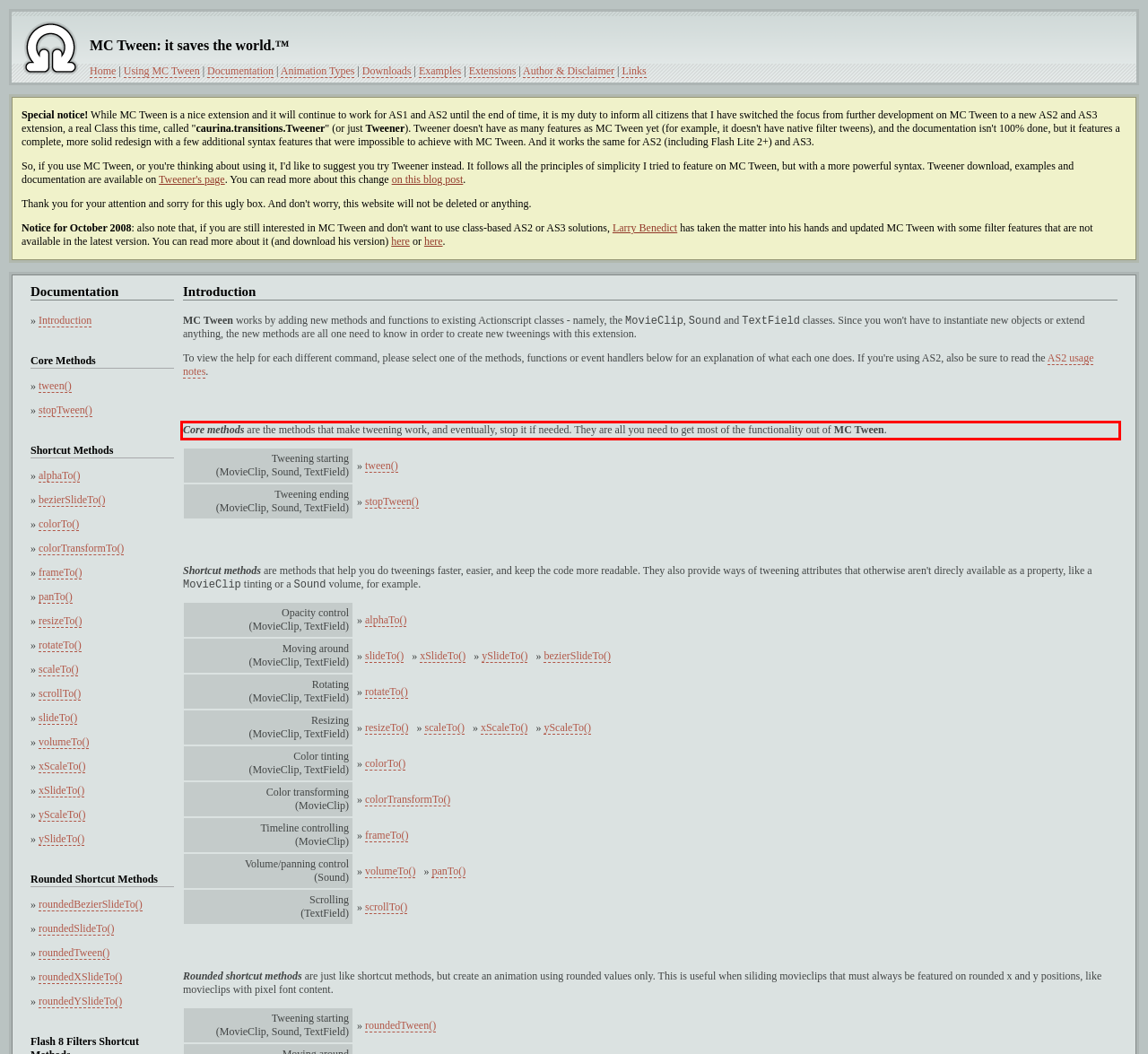Please recognize and transcribe the text located inside the red bounding box in the webpage image.

Core methods are the methods that make tweening work, and eventually, stop it if needed. They are all you need to get most of the functionality out of MC Tween.